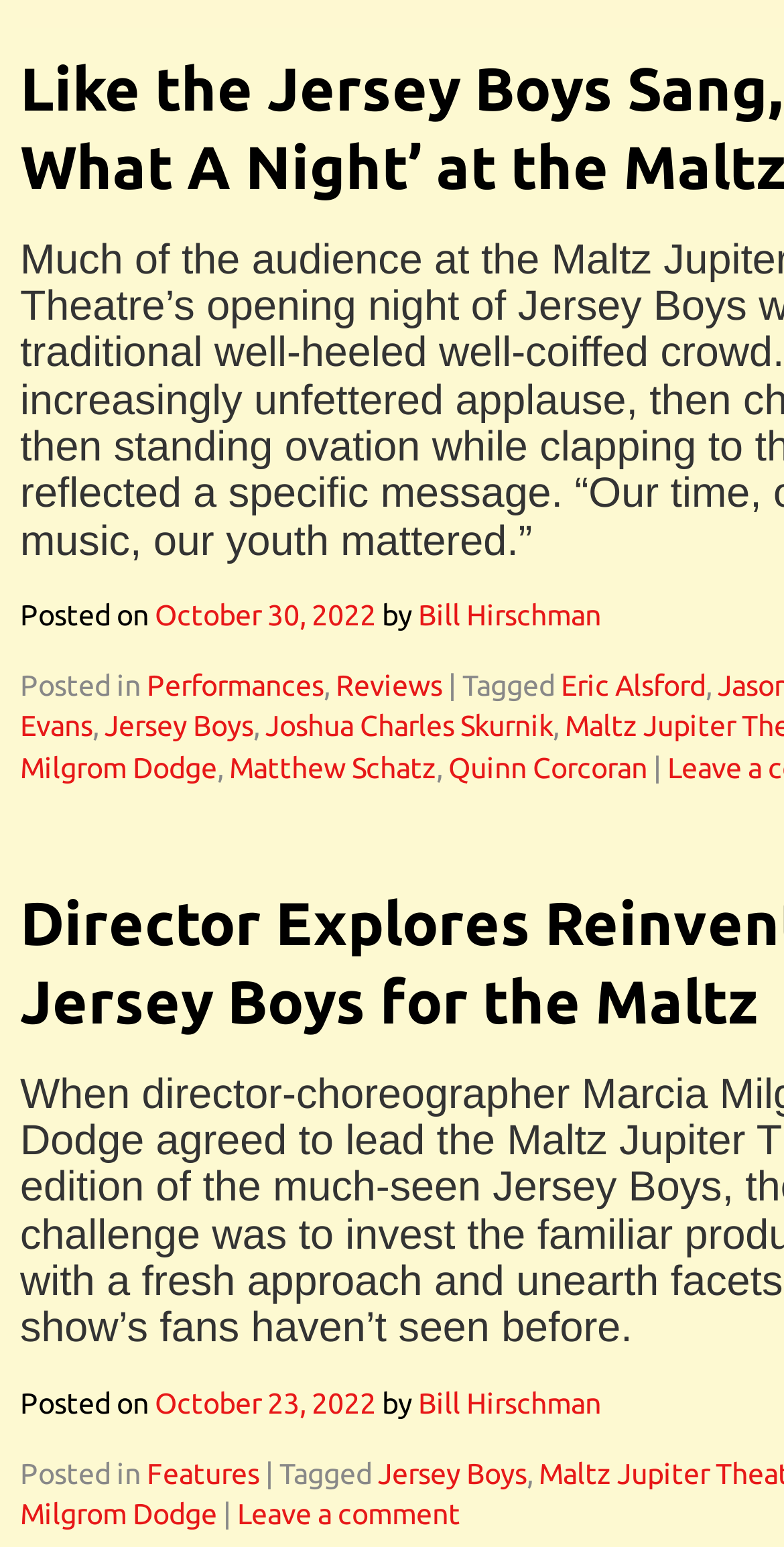Please find the bounding box coordinates of the section that needs to be clicked to achieve this instruction: "View performances".

[0.187, 0.433, 0.413, 0.454]